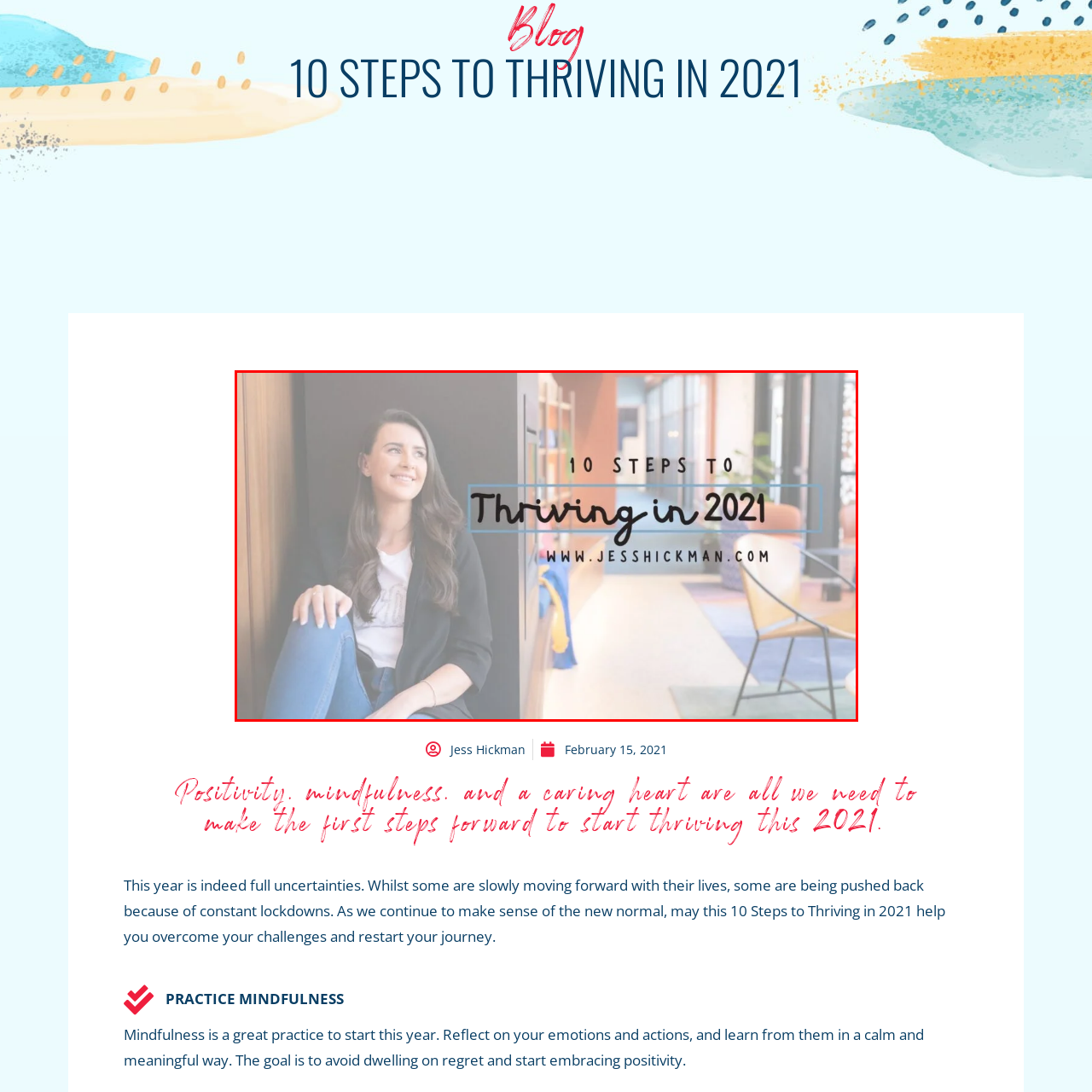Explain in detail what is depicted in the image enclosed by the red boundary.

The image showcases a smiling young woman seated in a stylish, modern interior, representing the theme of thriving in 2021. She has long, dark hair cascading over her shoulder, and wears a casual outfit featuring a black top and blue jeans. The background includes an inviting and bright workspace adorned with colorful furniture and decorative elements, contributing to a sense of comfort and productivity.

Prominently displayed in the foreground is the text "10 STEPS TO Thriving in 2021," highlighting the central message of resilience and personal growth. Below this, the website URL "www.jesshickman.com" invites viewers to explore further. This image effectively captures a hopeful spirit for the new year, emphasizing positivity, mindfulness, and forward movement amidst challenges.